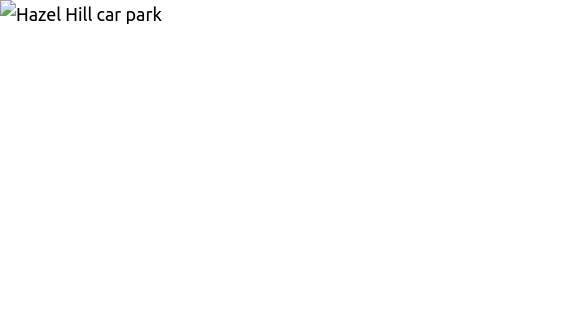Give an in-depth description of what is happening in the image.

The image captures the Hazel Hill car park, which has recently been reopened after being padlocked for the winter season. The scene reflects a tranquil, natural setting, devoid of human activity, reinforcing a sense of solitude as nature begins to awaken with the arrival of spring. The surroundings are likely characterized by woody landscapes, hinting at the rich biodiversity in the area. This car park serves as a gateway for visitors seeking to explore the scenic trails of Hazel Hill, which are now accessible once more. The absence of people emphasizes the peacefulness of the environment, inviting the viewer to imagine the sights and sounds of the re-emerging wildlife.